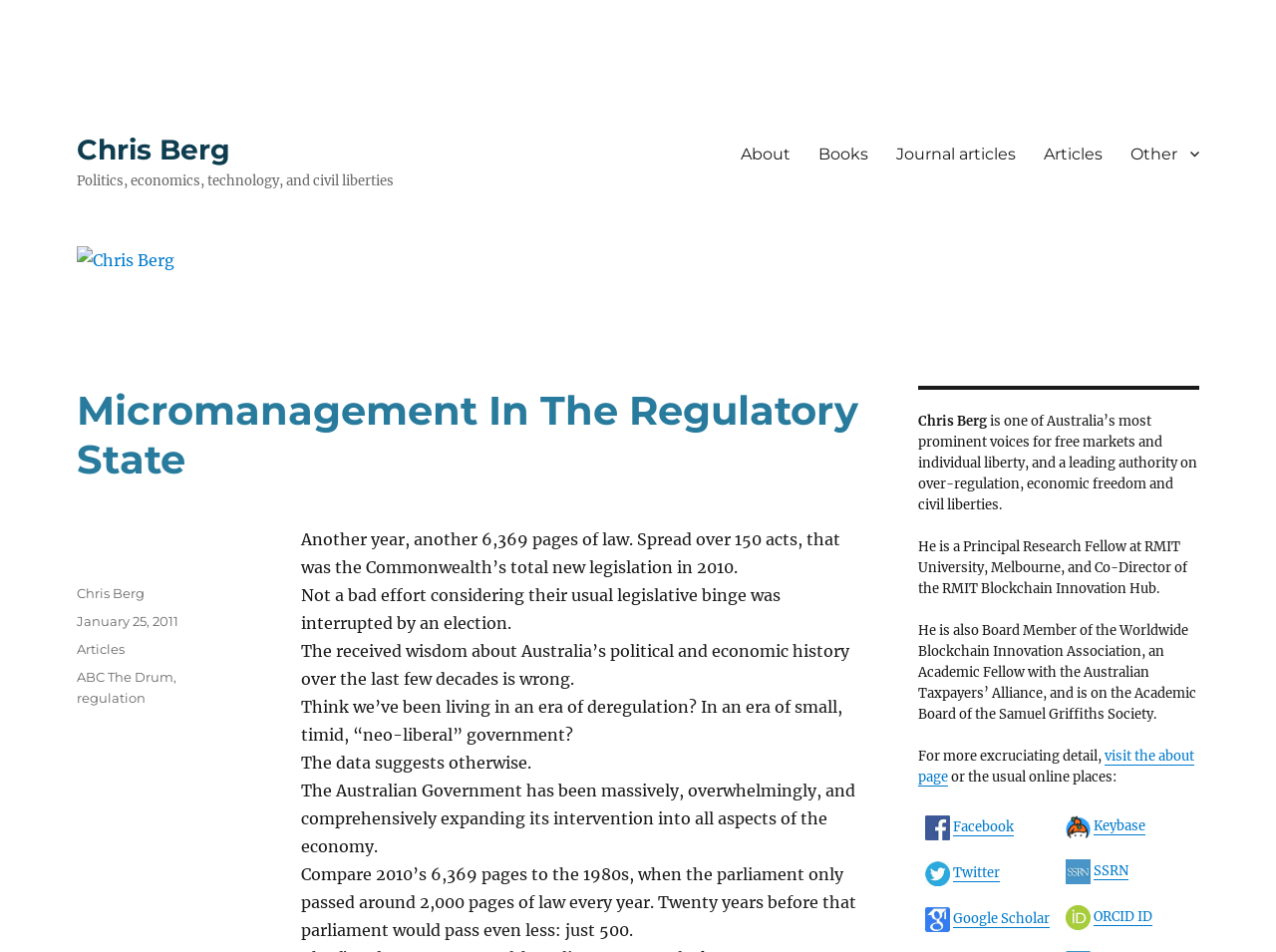Please determine the bounding box coordinates of the area that needs to be clicked to complete this task: 'Follow Chris Berg on Twitter'. The coordinates must be four float numbers between 0 and 1, formatted as [left, top, right, bottom].

[0.747, 0.908, 0.784, 0.925]